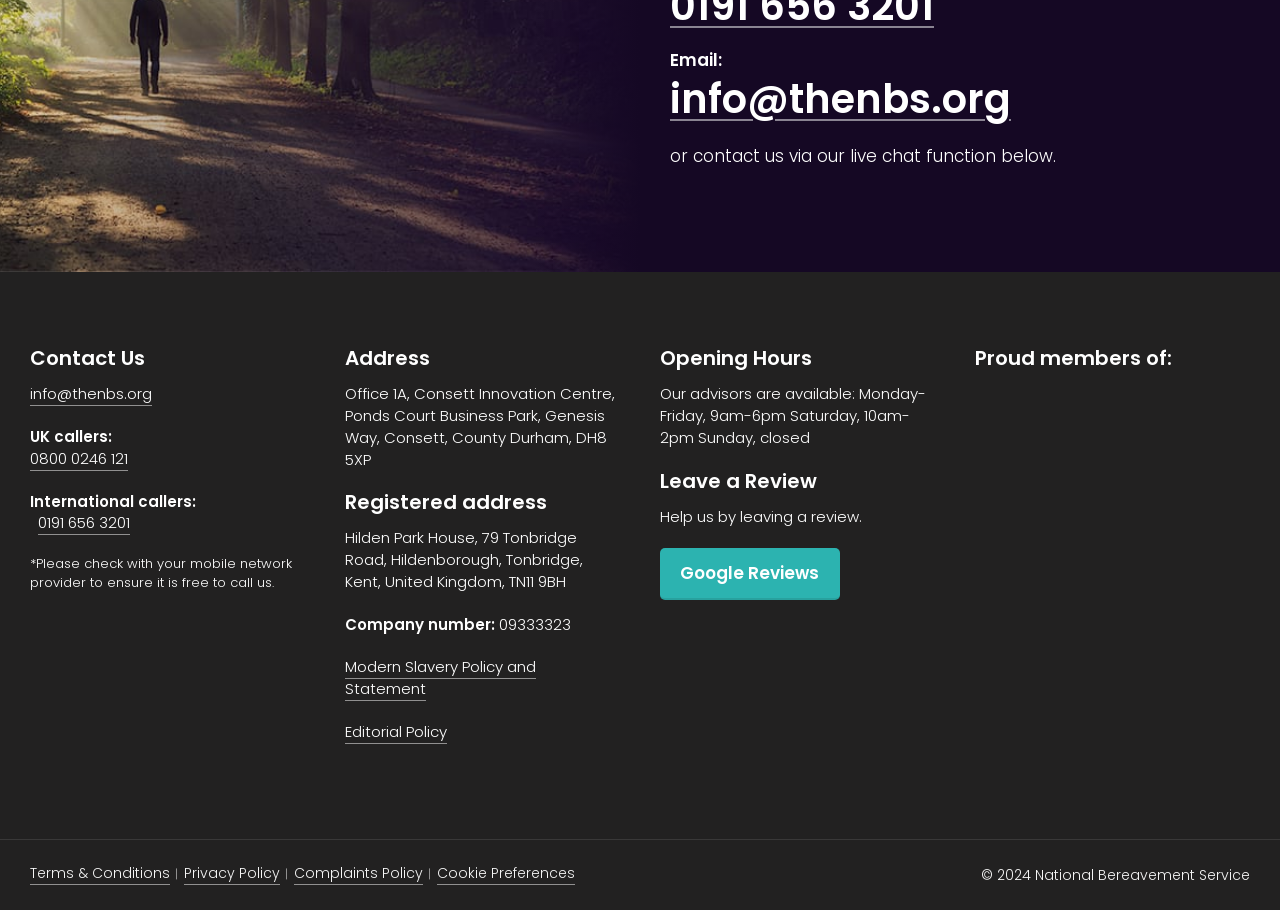Find the bounding box coordinates for the area that should be clicked to accomplish the instruction: "Sign in".

None